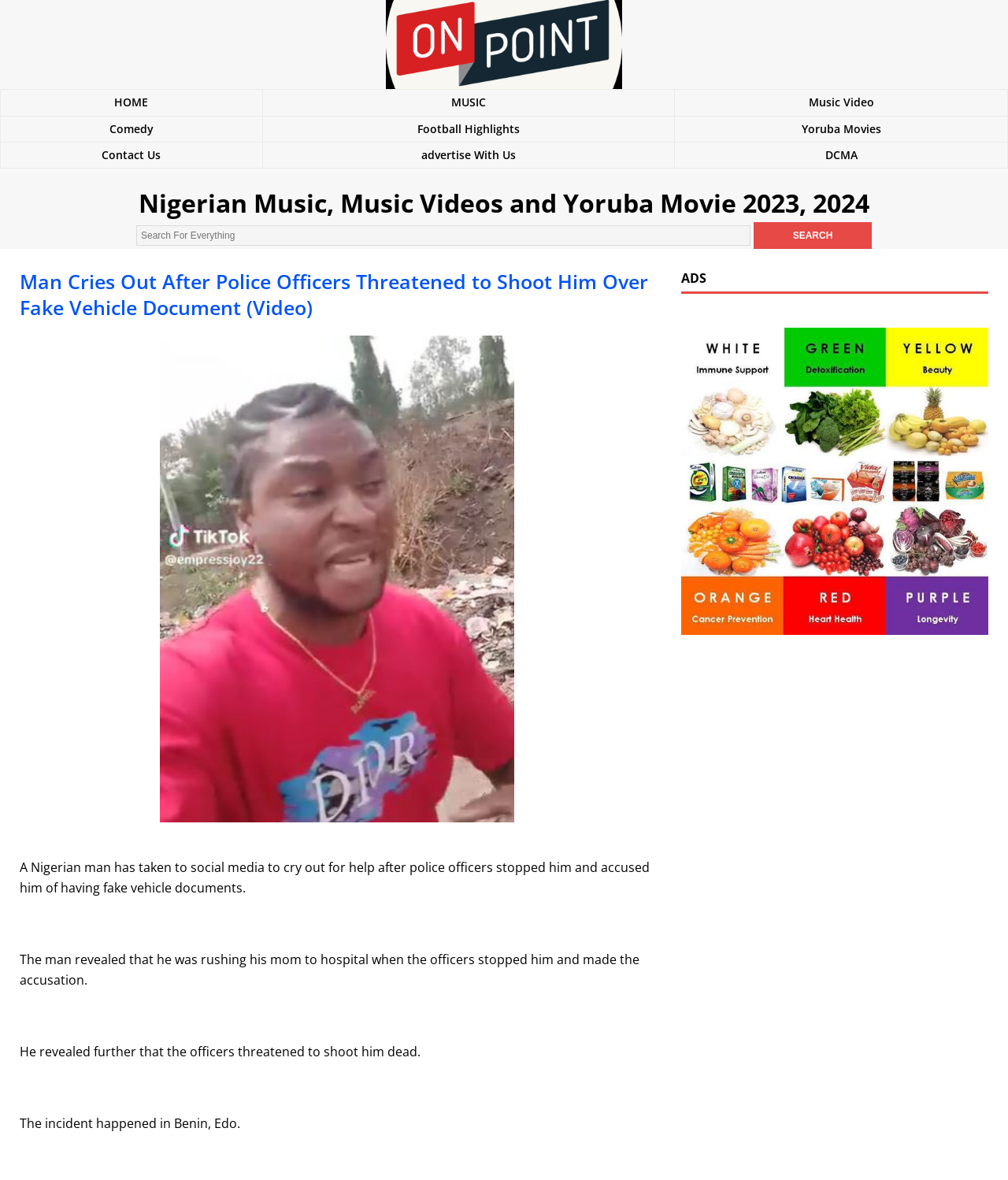Provide a brief response to the question using a single word or phrase: 
How many links are in the first row of the table?

3